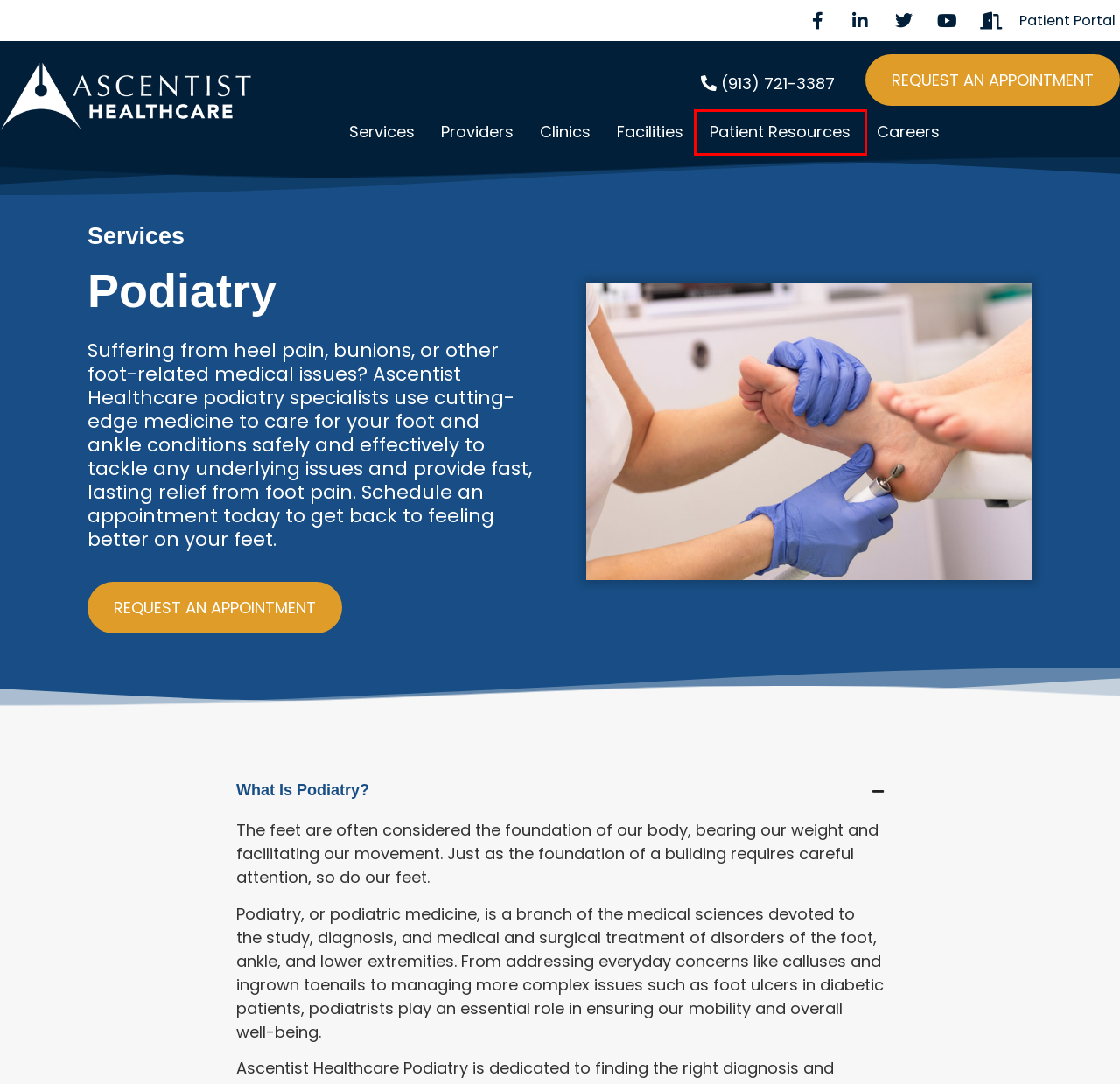Observe the screenshot of a webpage with a red bounding box highlighting an element. Choose the webpage description that accurately reflects the new page after the element within the bounding box is clicked. Here are the candidates:
A. Our Services | Ascentist Healthcare | Kansas City, MO
B. Resources | Ascentist Healthcare | Kansas City, MO
C. Patient Portal
D. Accessibility Statement | Ascentist Healthcare | Kansas City
E. ENT Doctor | Ascentist Healthcare | Kansas City, MO
F. Our Providers | Ascentist Healthcare | Greater Kansas City
G. Careers | Ascentist Healthcare | Greater Kansas City
H. Home | Ascentist Healthcare | Kansas City, MO

B